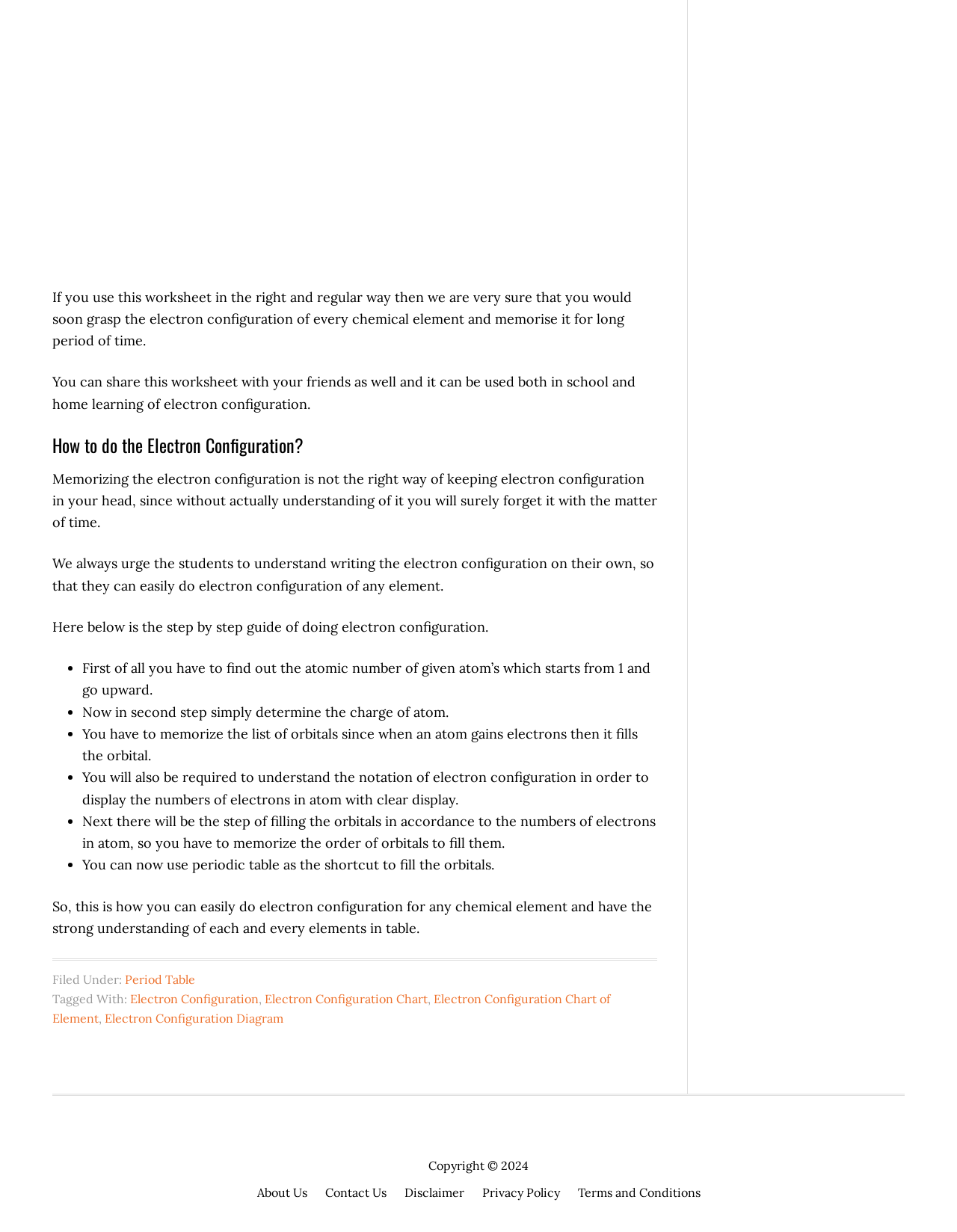Bounding box coordinates are specified in the format (top-left x, top-left y, bottom-right x, bottom-right y). All values are floating point numbers bounded between 0 and 1. Please provide the bounding box coordinate of the region this sentence describes: Electron Configuration Chart of Element

[0.055, 0.805, 0.638, 0.833]